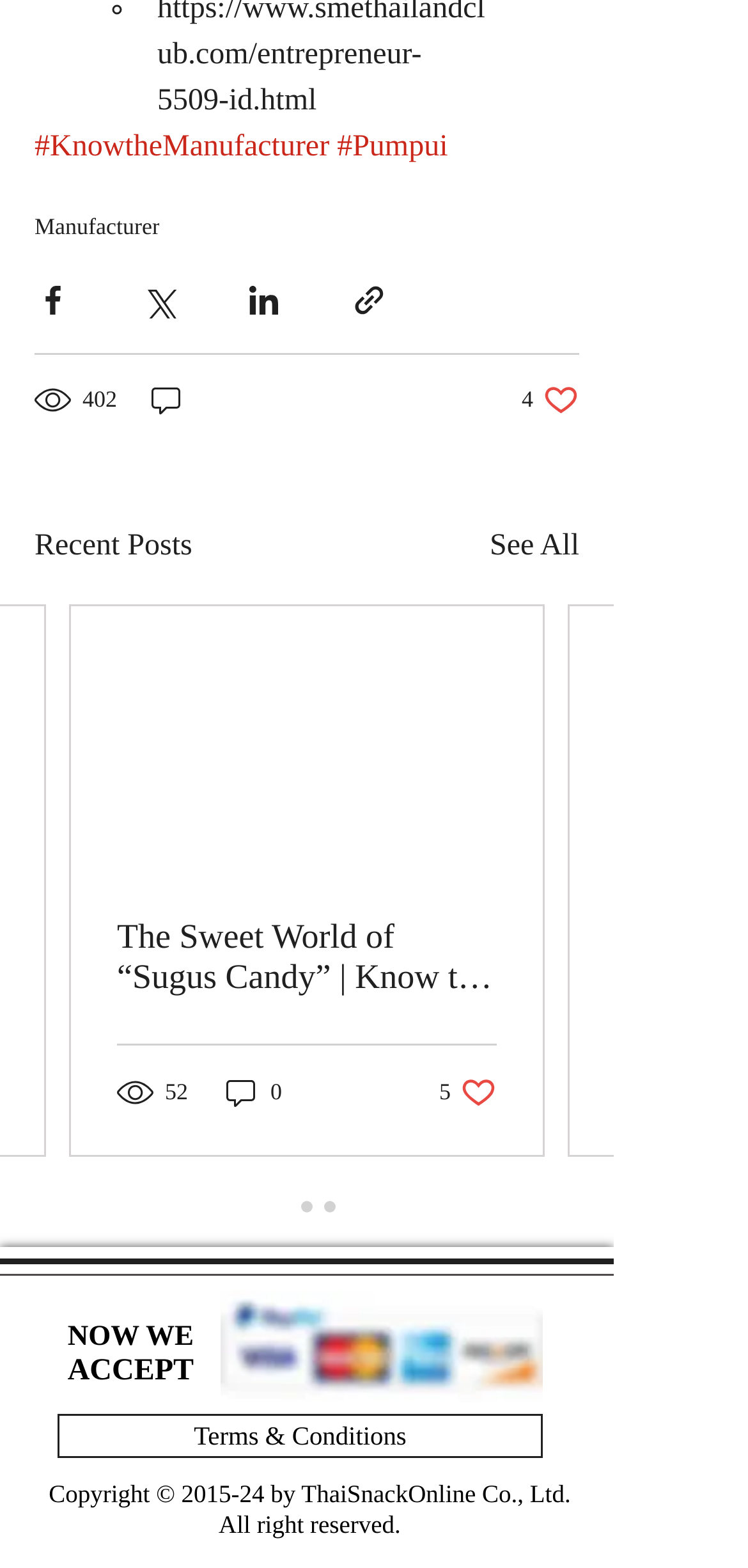Provide a one-word or short-phrase answer to the question:
What payment methods are accepted on this website?

VISA | Mastercard | AMEX | Discovery